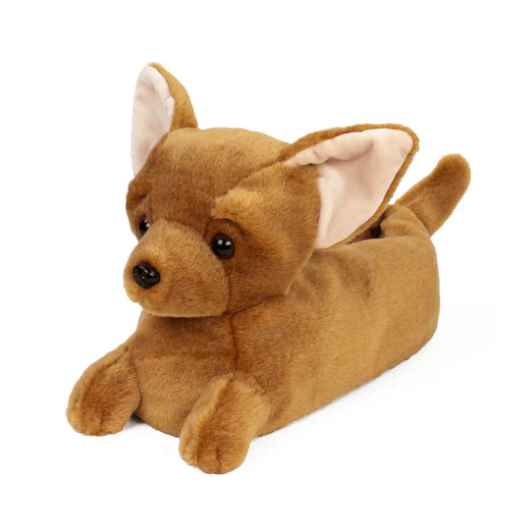What is the primary function of the slippers?
Based on the screenshot, provide a one-word or short-phrase response.

To keep feet cozy and warm